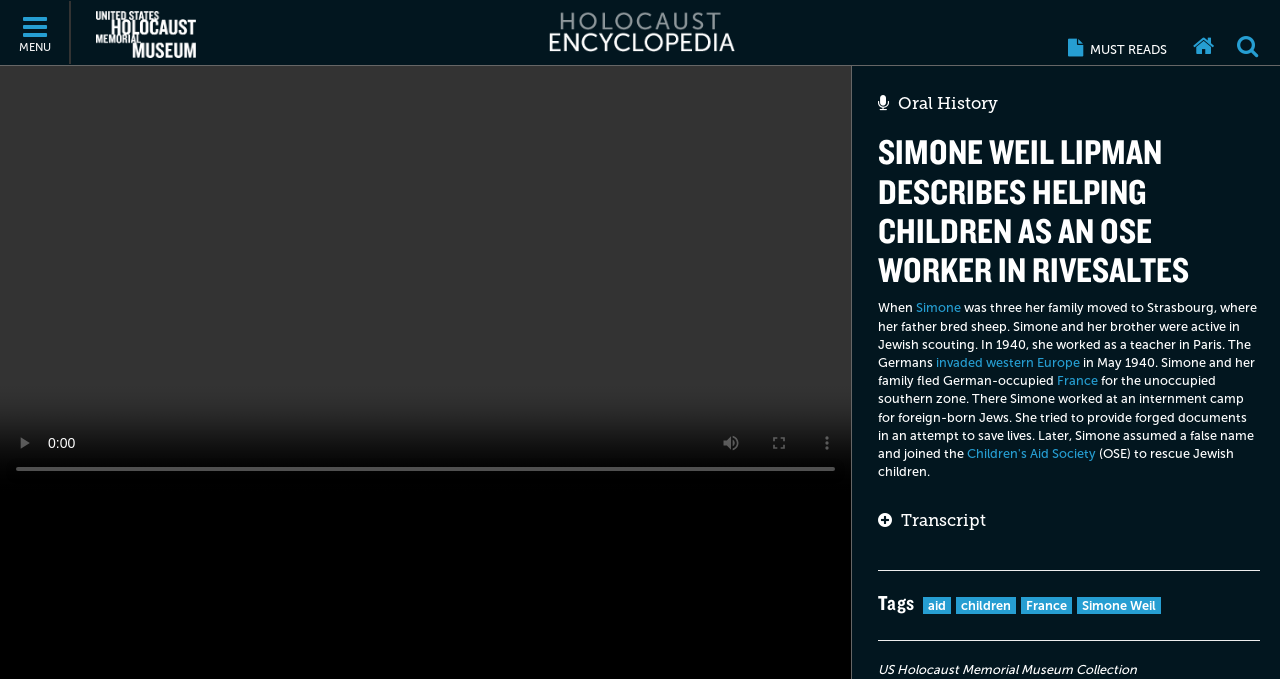Answer the following inquiry with a single word or phrase:
What organization did Simone Weil Lipman join to rescue Jewish children?

Children's Aid Society